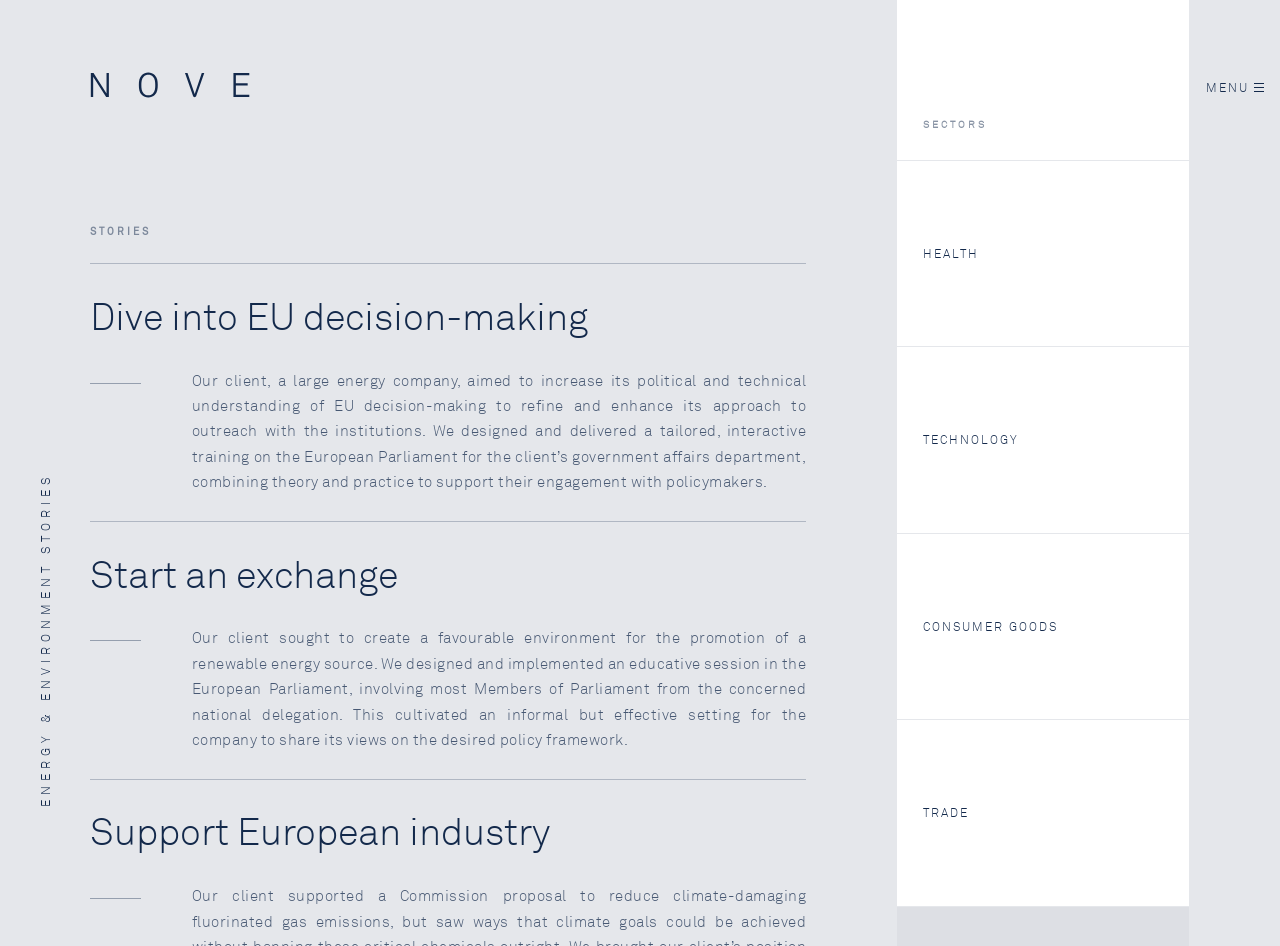Identify the bounding box coordinates of the region that needs to be clicked to carry out this instruction: "Read ENERGY & ENVIRONMENT STORIES". Provide these coordinates as four float numbers ranging from 0 to 1, i.e., [left, top, right, bottom].

[0.029, 0.5, 0.041, 0.853]